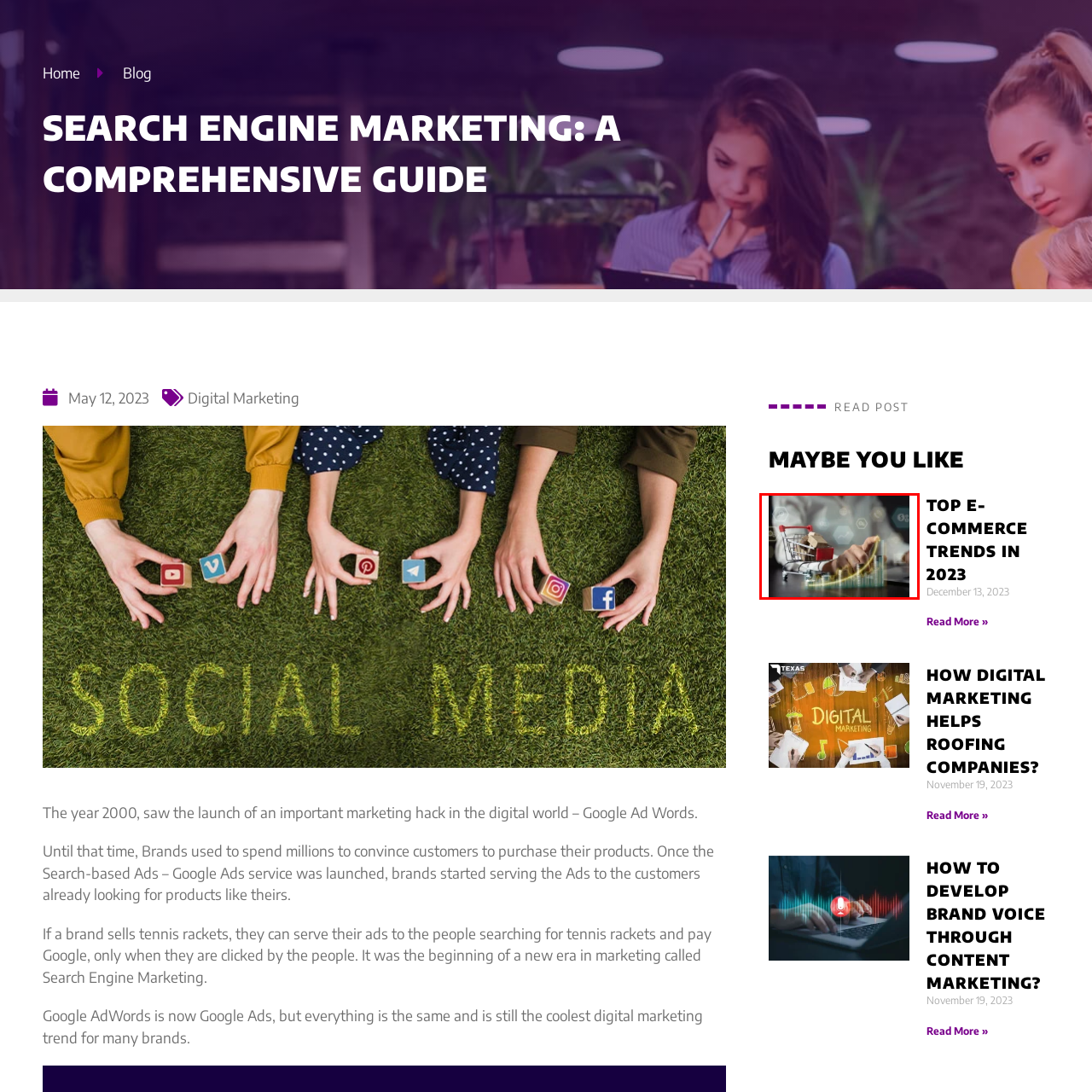What do the overlaid graphics illustrate?
Look closely at the image contained within the red bounding box and answer the question in detail, using the visual information present.

The overlaid graphics in the image illustrate upward trends, suggesting growth in sales or market analytics, which is a key aspect of the theme of e-commerce trends discussed in the article.